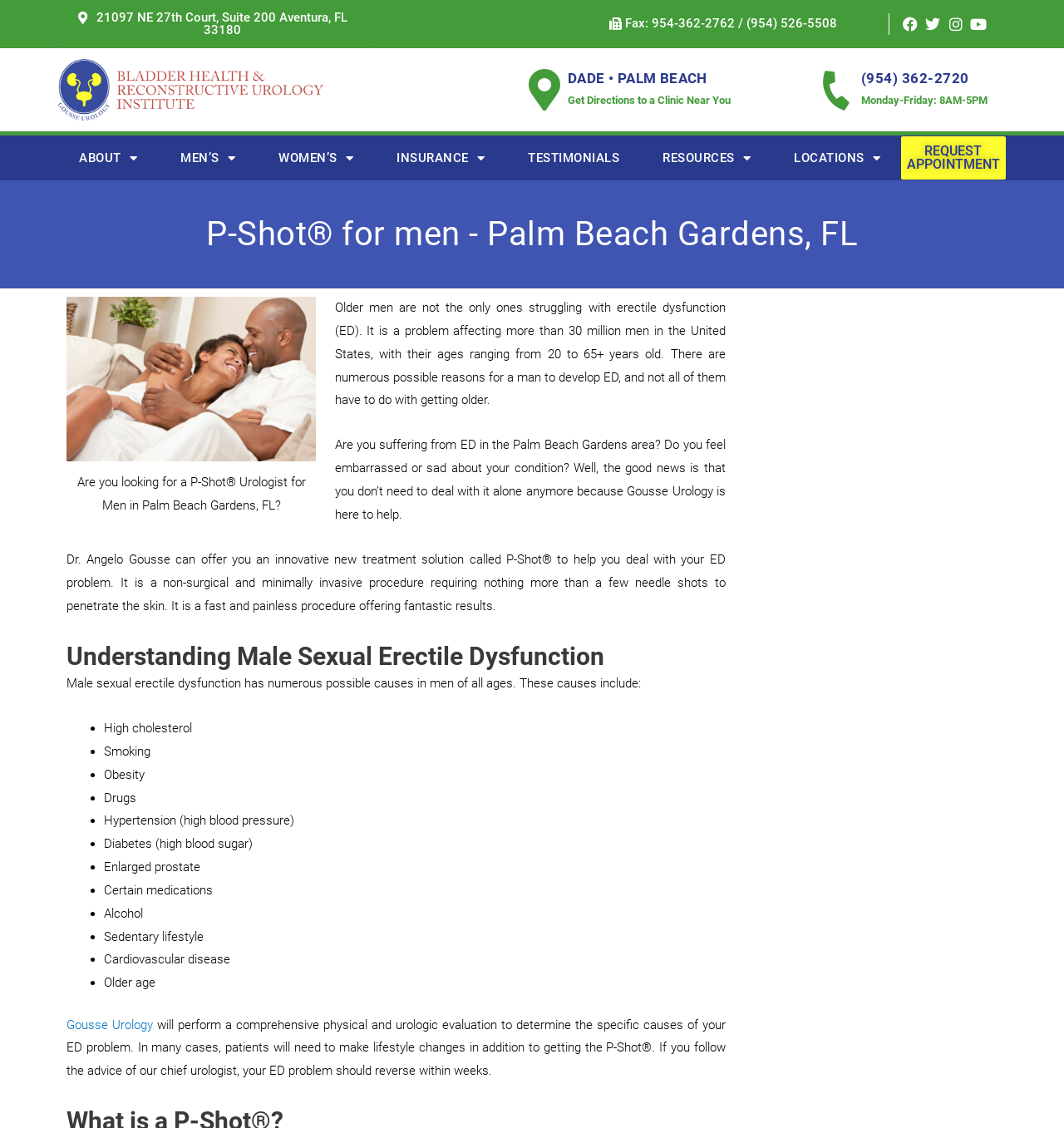Please identify the bounding box coordinates of the element's region that needs to be clicked to fulfill the following instruction: "Learn about '4 Unique Features of Safty Shoes'". The bounding box coordinates should consist of four float numbers between 0 and 1, i.e., [left, top, right, bottom].

None